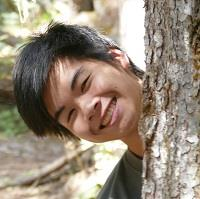What does the image symbolize?
Using the details from the image, give an elaborate explanation to answer the question.

The image symbolizes the spirit of community and connection among individuals, possibly reflecting the themes of support and friendship emphasized in testimonials about programs designed for MKs (Missionary Kids) transitioning back to Canadian culture.